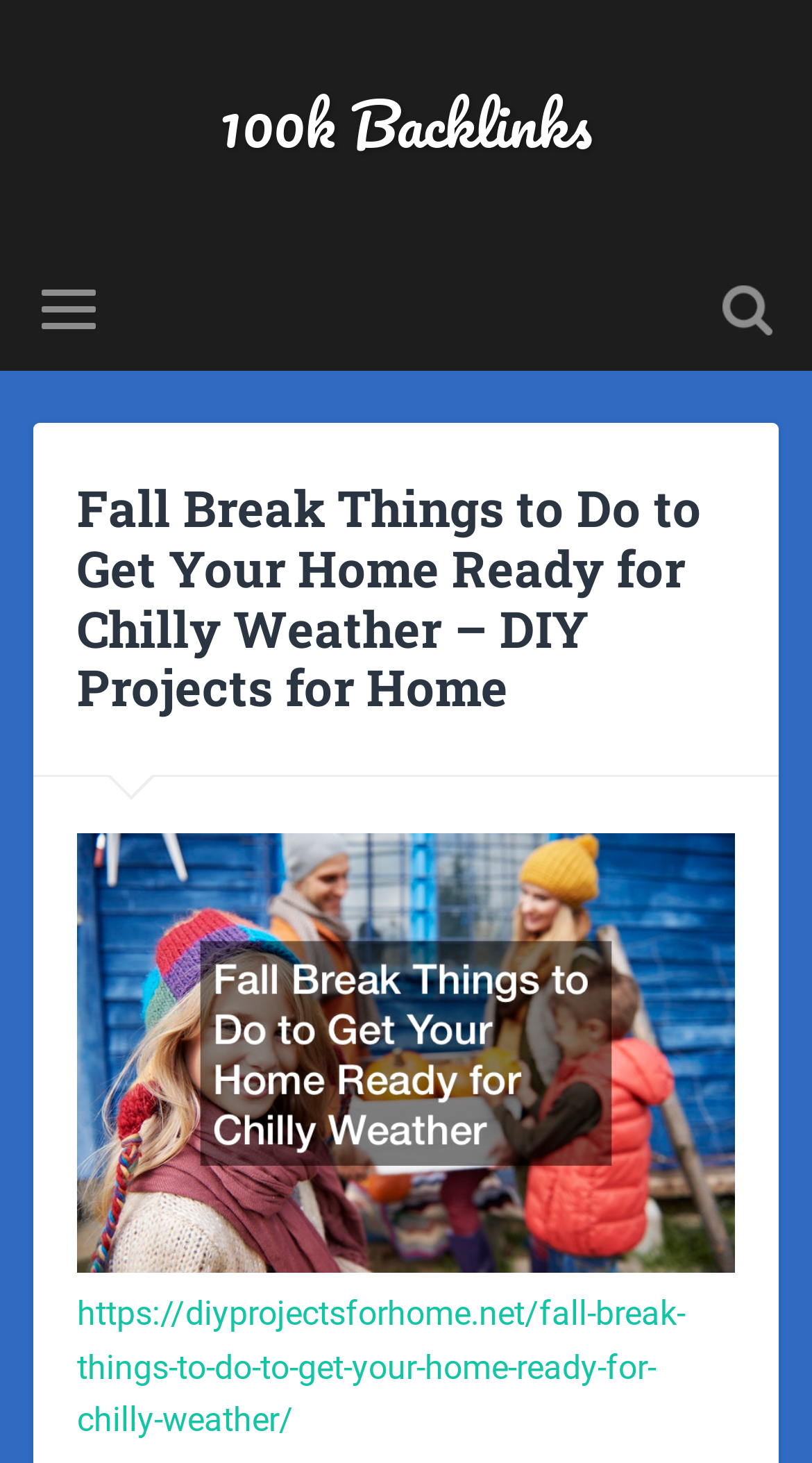Answer in one word or a short phrase: 
What is the purpose of the button on the top left?

Toggle search field